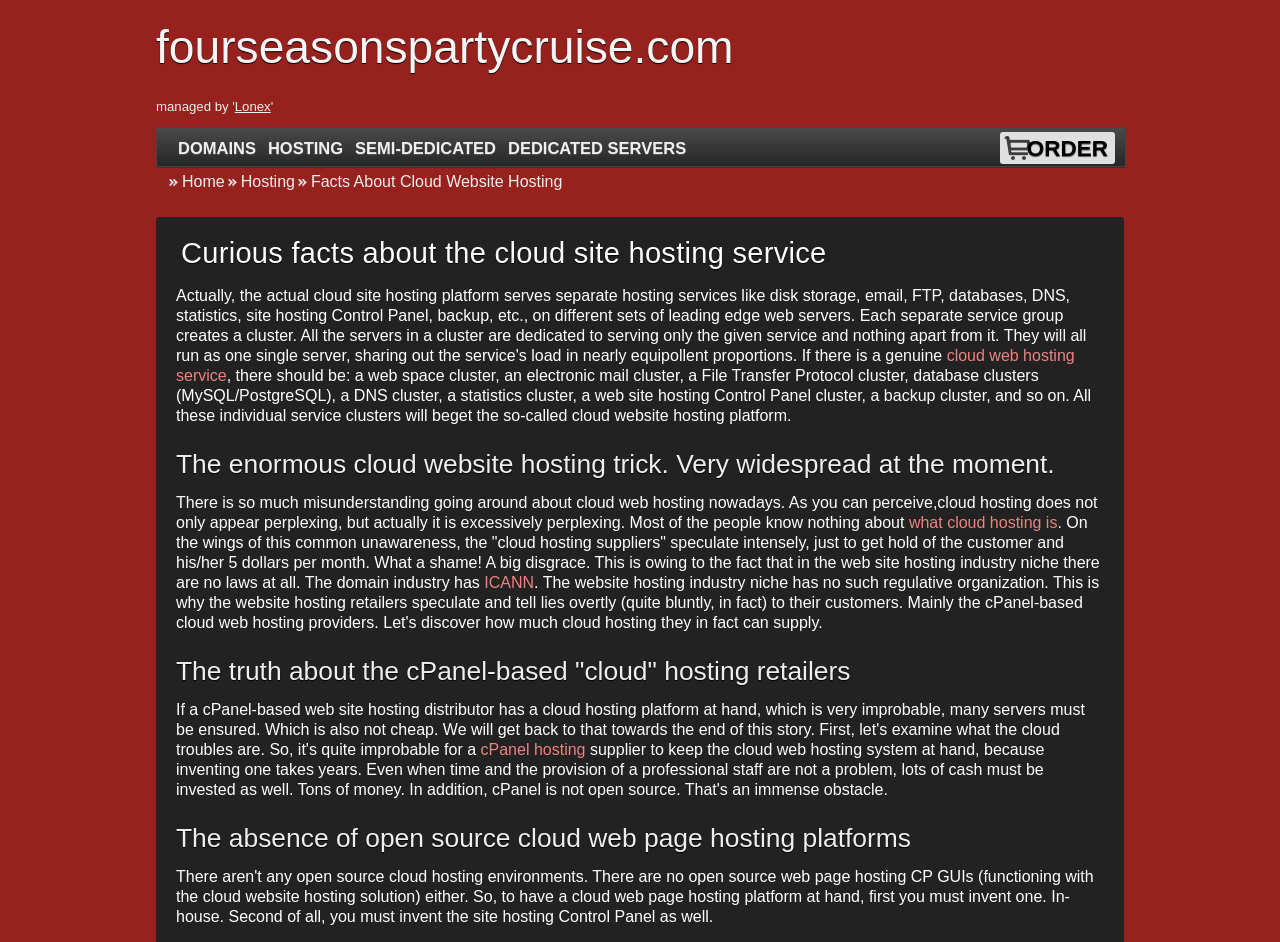Identify the primary heading of the webpage and provide its text.

Curious facts about the cloud site hosting service